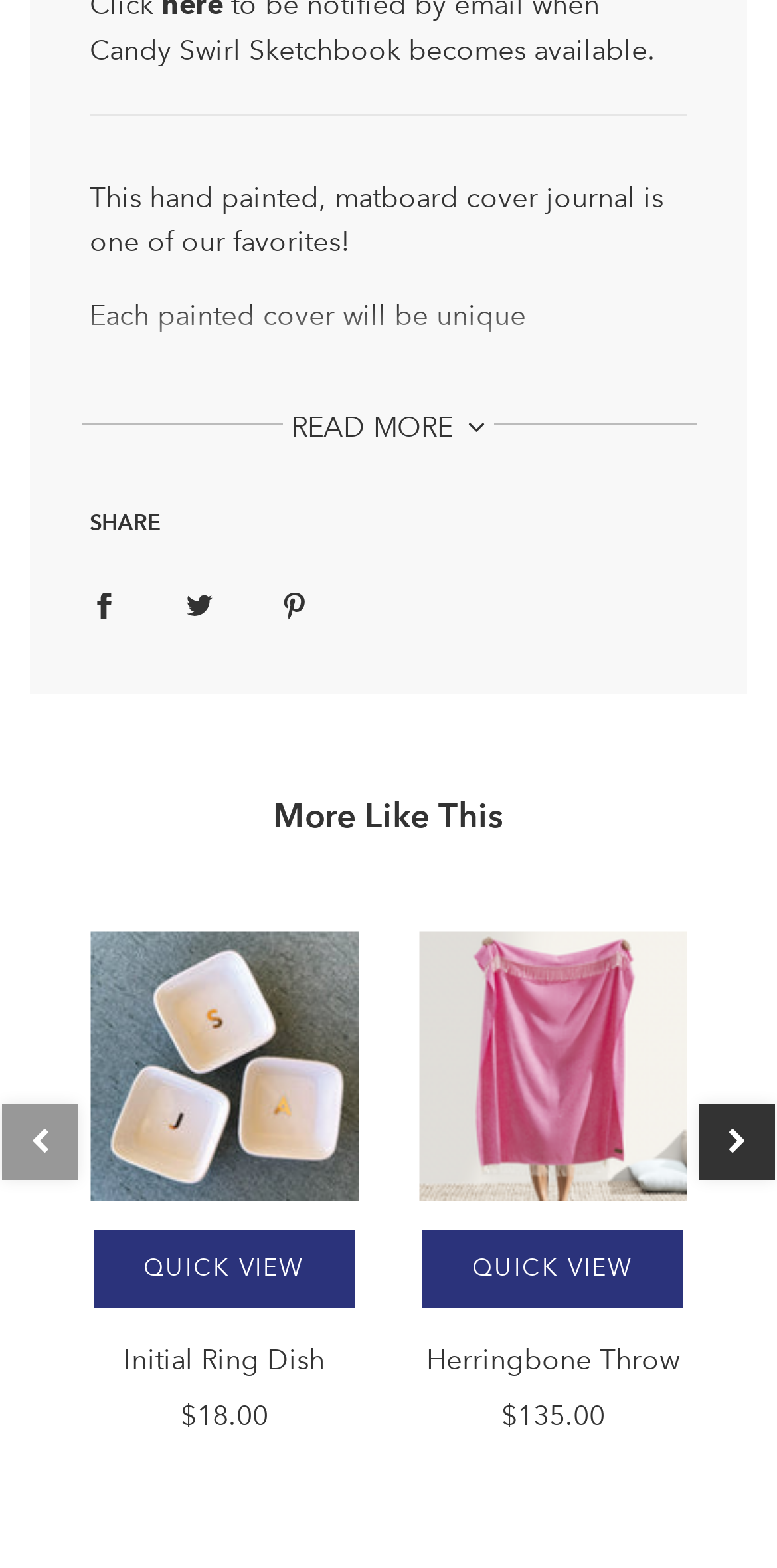Provide a one-word or brief phrase answer to the question:
What is the price of the Herringbone Throw?

$135.00